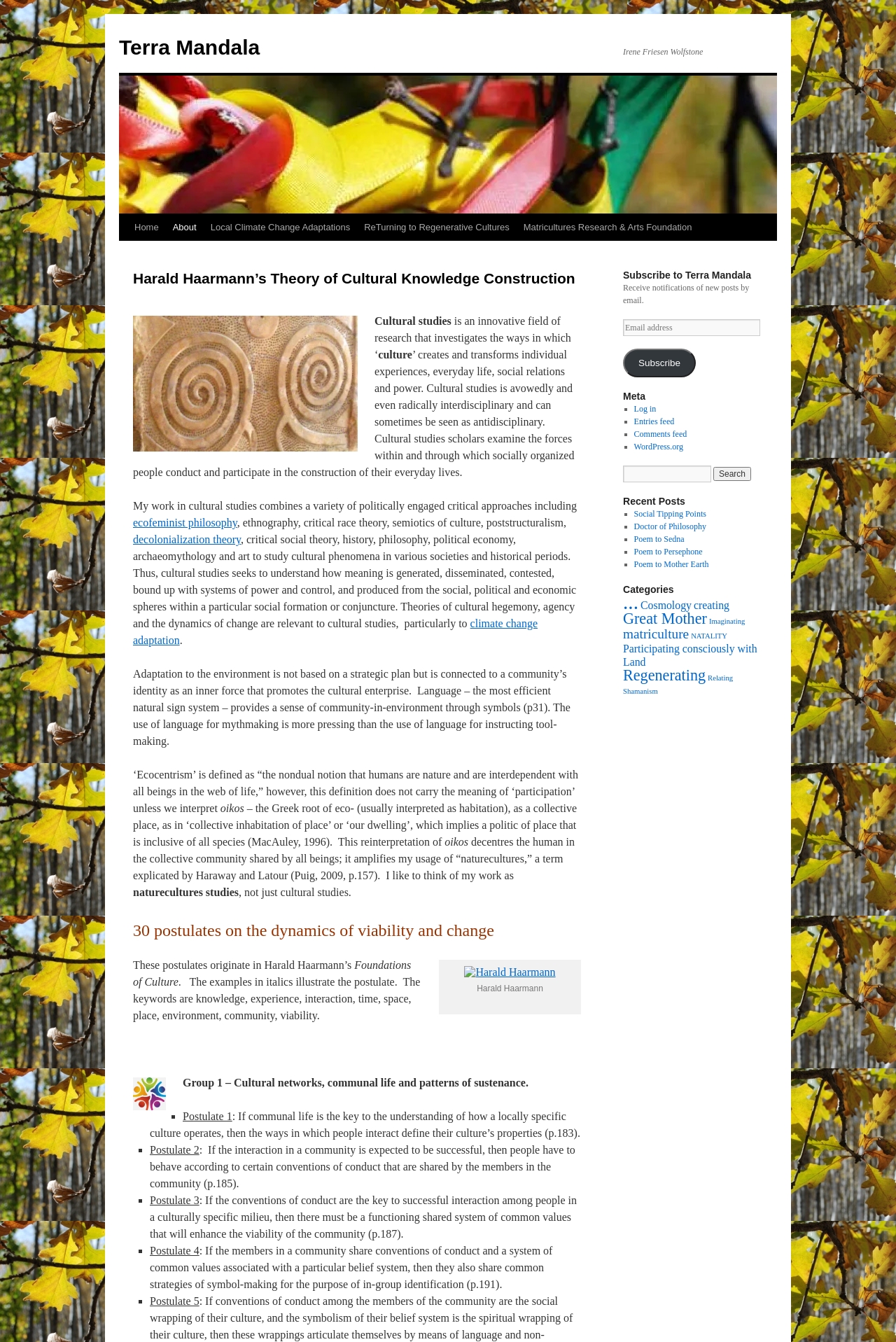Summarize the webpage in an elaborate manner.

This webpage is about Harald Haarmann's Theory of Cultural Knowledge Construction, which is a part of the Terra Mandala website. At the top of the page, there is a logo of Terra Mandala, an image, and a link to skip to the content. Below that, there are several links to navigate to different sections of the website, including Home, About, Local Climate Change Adaptations, ReTurning to Regenerative Cultures, and Matricultures Research & Arts Foundation.

The main content of the page is divided into several sections. The first section has a heading "Harald Haarmann's Theory of Cultural Knowledge Construction" and includes an image of Malta_HagarQimTemple Art_doublescroll. Below that, there is a paragraph of text that describes cultural studies as an innovative field of research that investigates how culture creates and transforms individual experiences, everyday life, social relations, and power.

The next section discusses the author's work in cultural studies, which combines various critical approaches, including ecofeminist philosophy, ethnography, critical race theory, semiotics of culture, poststructuralism, decolonialization theory, and more. This section also mentions the author's interest in climate change adaptation.

Following that, there is a section titled "30 postulates on the dynamics of viability and change," which appears to be a list of statements or principles related to cultural networks, communal life, and patterns of sustenance. Each postulate is accompanied by a brief description or explanation.

On the right side of the page, there are several sections, including a subscription form to receive notifications of new posts by email, a meta section with links to log in, entries feed, comments feed, and WordPress.org, a search bar, and a section titled "Recent Posts" that lists several links to recent articles or posts.

Overall, the webpage appears to be a scholarly or academic website focused on cultural studies, with a particular emphasis on Harald Haarmann's theory of cultural knowledge construction.